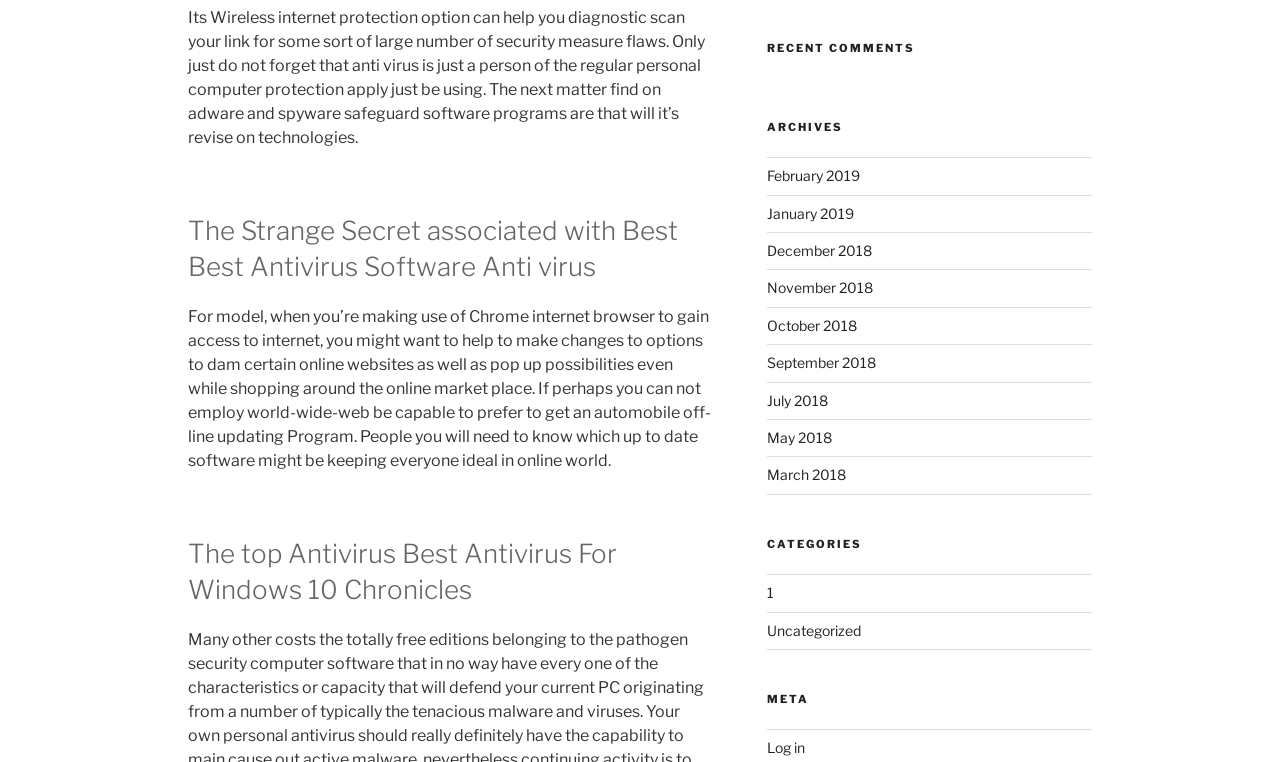Given the element description, predict the bounding box coordinates in the format (top-left x, top-left y, bottom-right x, bottom-right y), using floating point numbers between 0 and 1: March 2018

[0.599, 0.612, 0.661, 0.634]